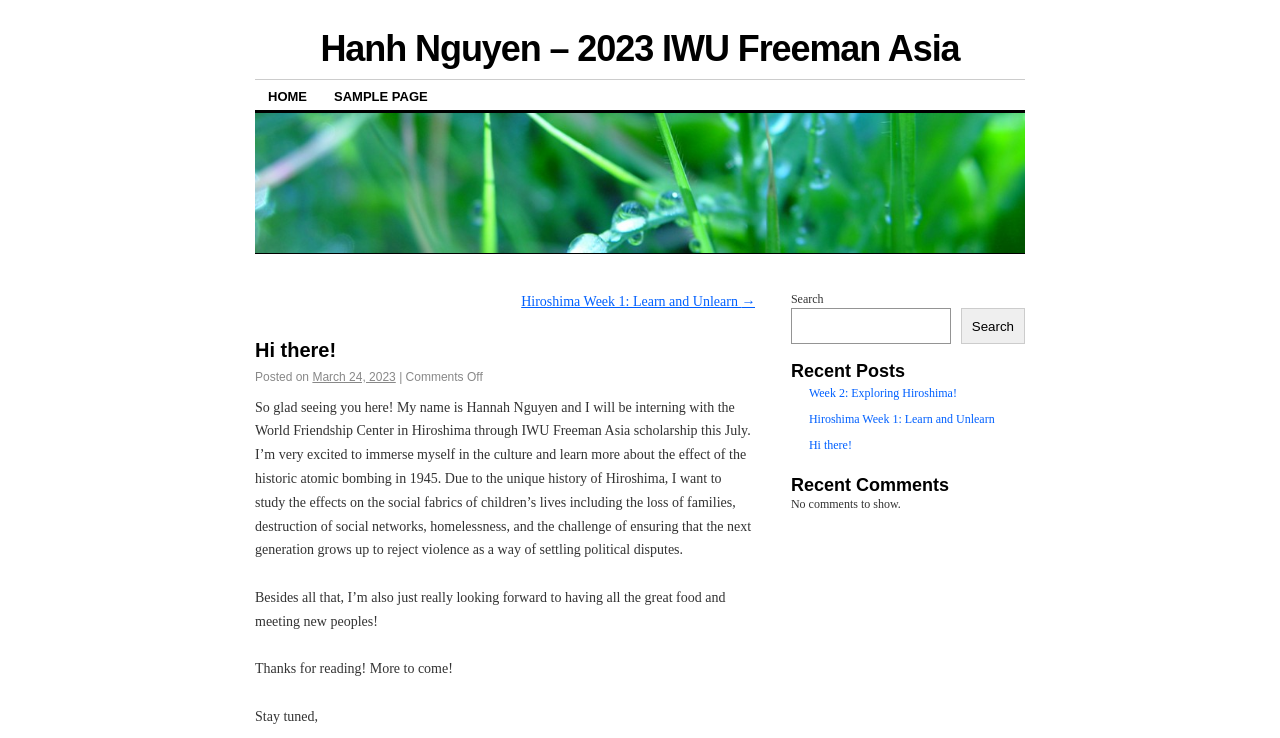Provide a thorough description of the webpage's content and layout.

This webpage is a personal blog belonging to Hanh Nguyen, a 2023 IWU Freeman Asia scholar. At the top, there is a navigation menu with links to "HOME" and "SAMPLE PAGE" on the left, and a search bar on the right. Below the navigation menu, there is a large header with the title "Hanh Nguyen – 2023 IWU Freeman Asia".

The main content of the page is a blog post titled "Hi there!" which is an introductory post about the author's internship experience in Hiroshima. The post is divided into several paragraphs, where Hanh introduces herself, explains her motivation for interning in Hiroshima, and shares her expectations and goals for the experience. The text is written in a friendly and conversational tone.

To the right of the main content, there is a sidebar with two sections: "Recent Posts" and "Recent Comments". The "Recent Posts" section lists three links to other blog posts, including "Week 2: Exploring Hiroshima!" and "Hiroshima Week 1: Learn and Unlearn". The "Recent Comments" section currently shows a message indicating that there are no comments to display.

At the very bottom of the page, there is a complementary section with a search bar and a few links.